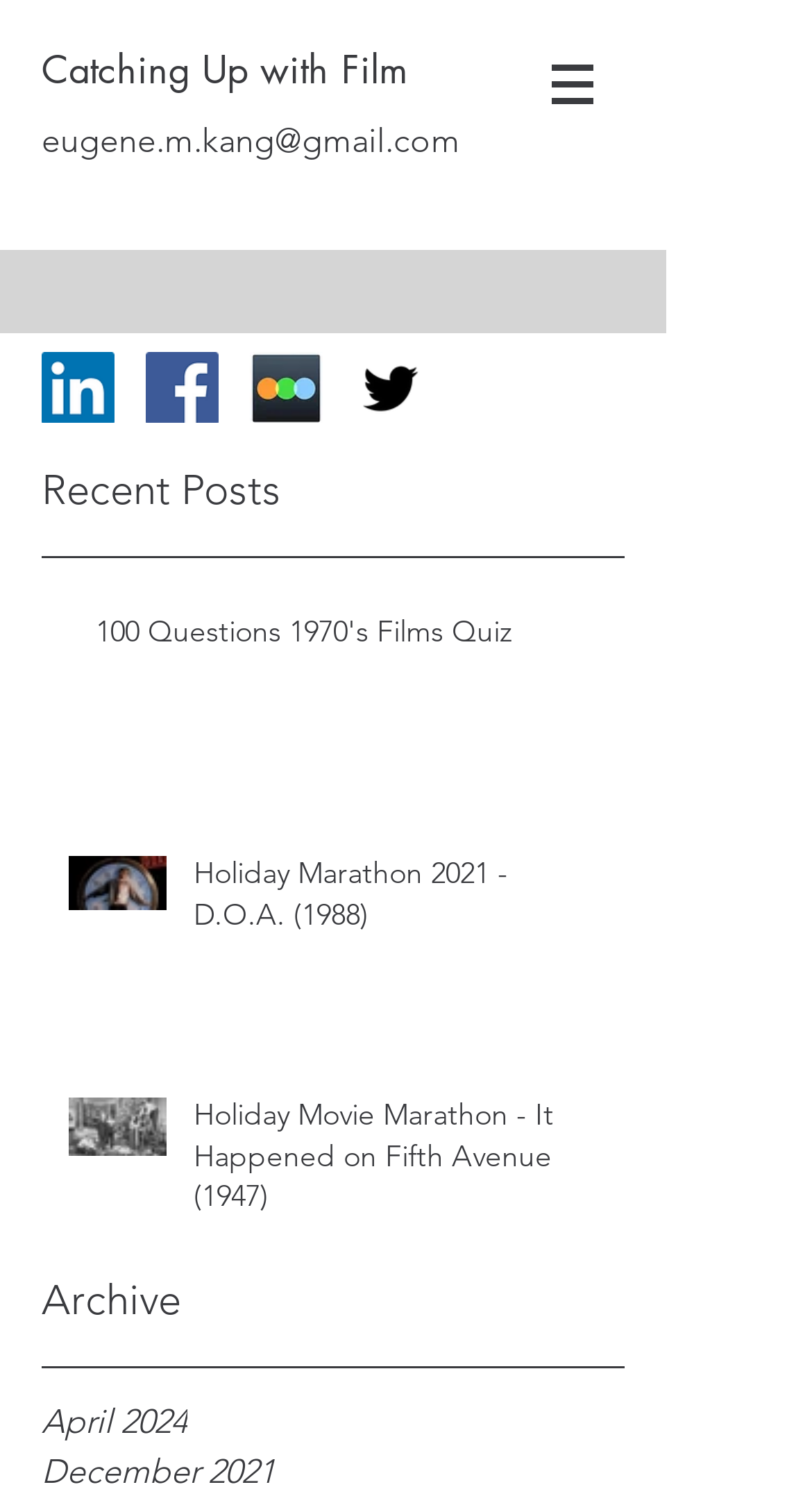What is the date range of the posts listed in the 'Post list' region?
Please provide a comprehensive answer to the question based on the webpage screenshot.

The 'Post list' region contains a link element with the text 'April 2024', suggesting that the posts listed are from April 2024. Additionally, there is a StaticText element with the text 'Recent Posts', indicating that the posts listed are recent. Therefore, the date range of the posts listed in the 'Post list' region is recent and April 2024.